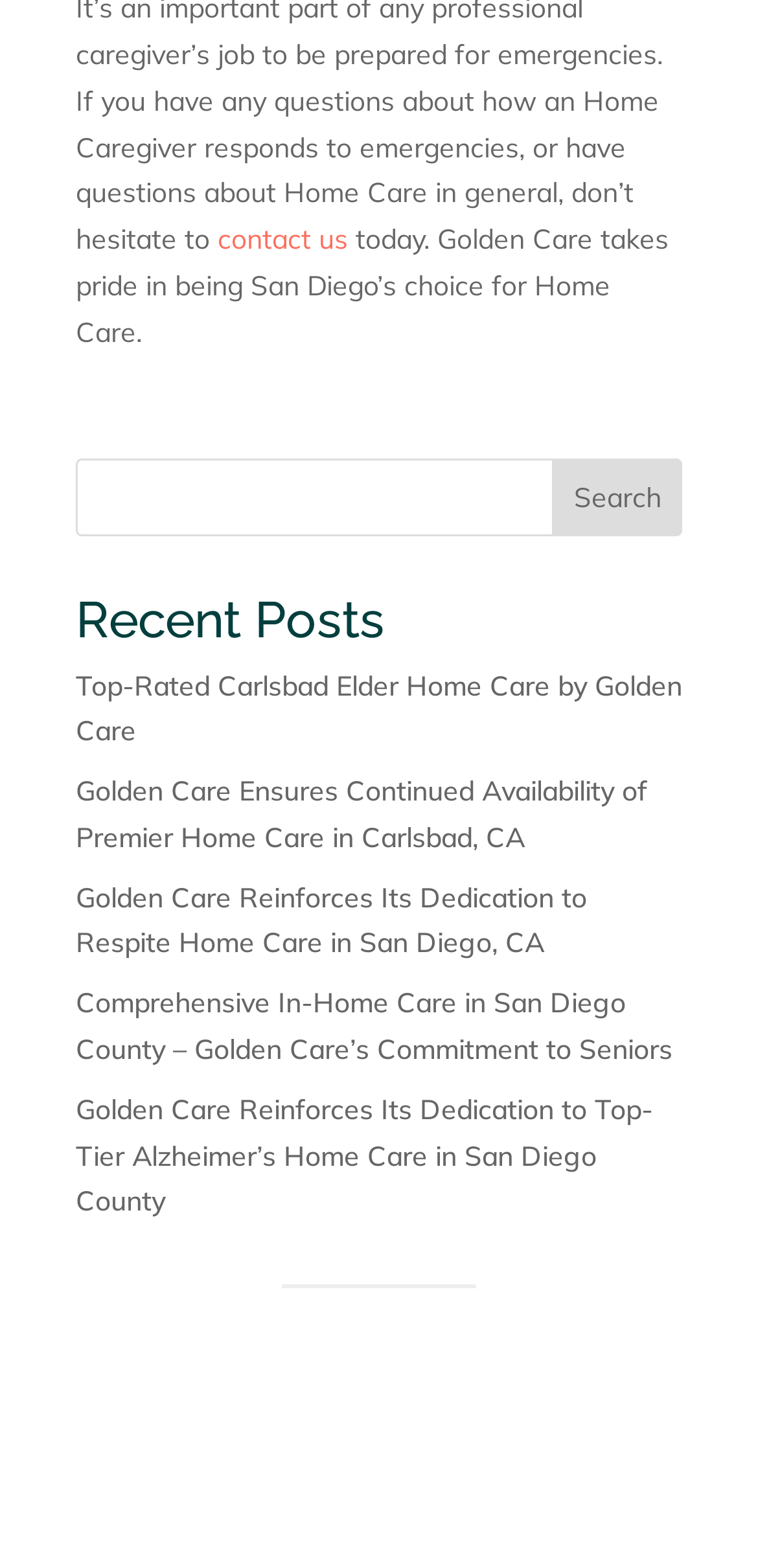Please locate the bounding box coordinates of the element's region that needs to be clicked to follow the instruction: "read recent posts". The bounding box coordinates should be provided as four float numbers between 0 and 1, i.e., [left, top, right, bottom].

[0.1, 0.379, 0.9, 0.423]